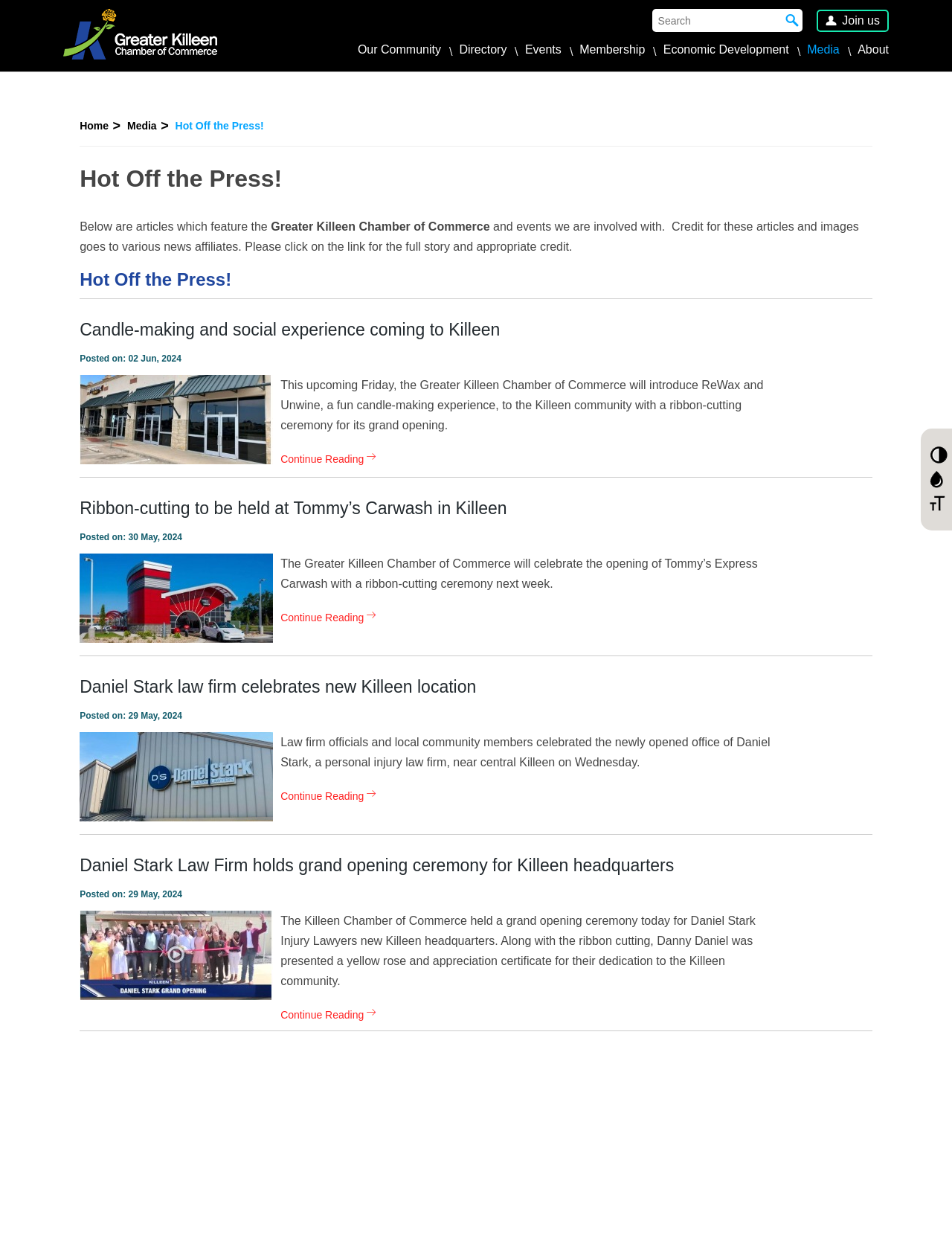What is the topic of the article with the title 'Candle-making and social experience coming to Killeen'?
Using the image, give a concise answer in the form of a single word or short phrase.

ReWax and Unwine